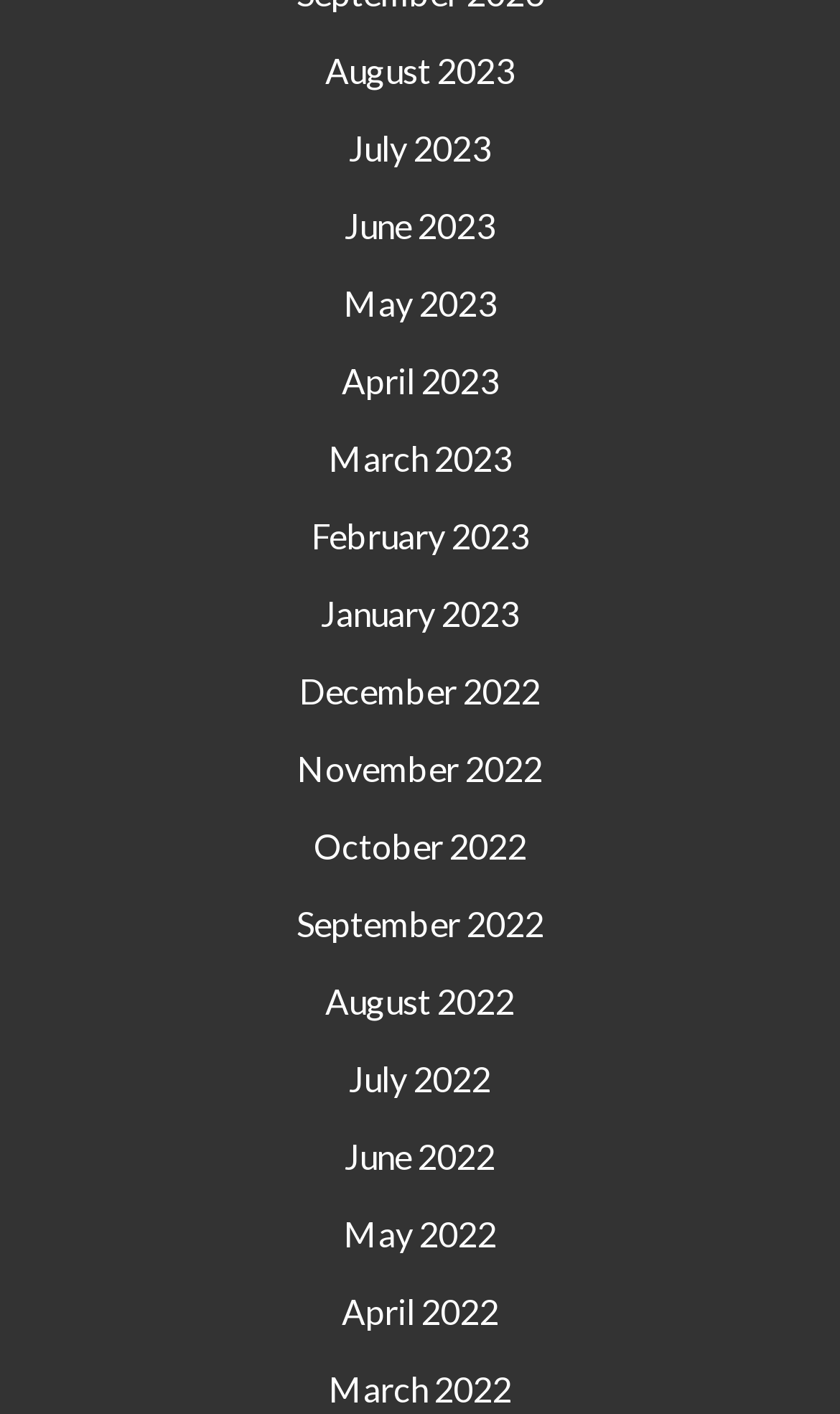Find the bounding box coordinates for the area you need to click to carry out the instruction: "go to July 2022". The coordinates should be four float numbers between 0 and 1, indicated as [left, top, right, bottom].

[0.415, 0.749, 0.585, 0.778]